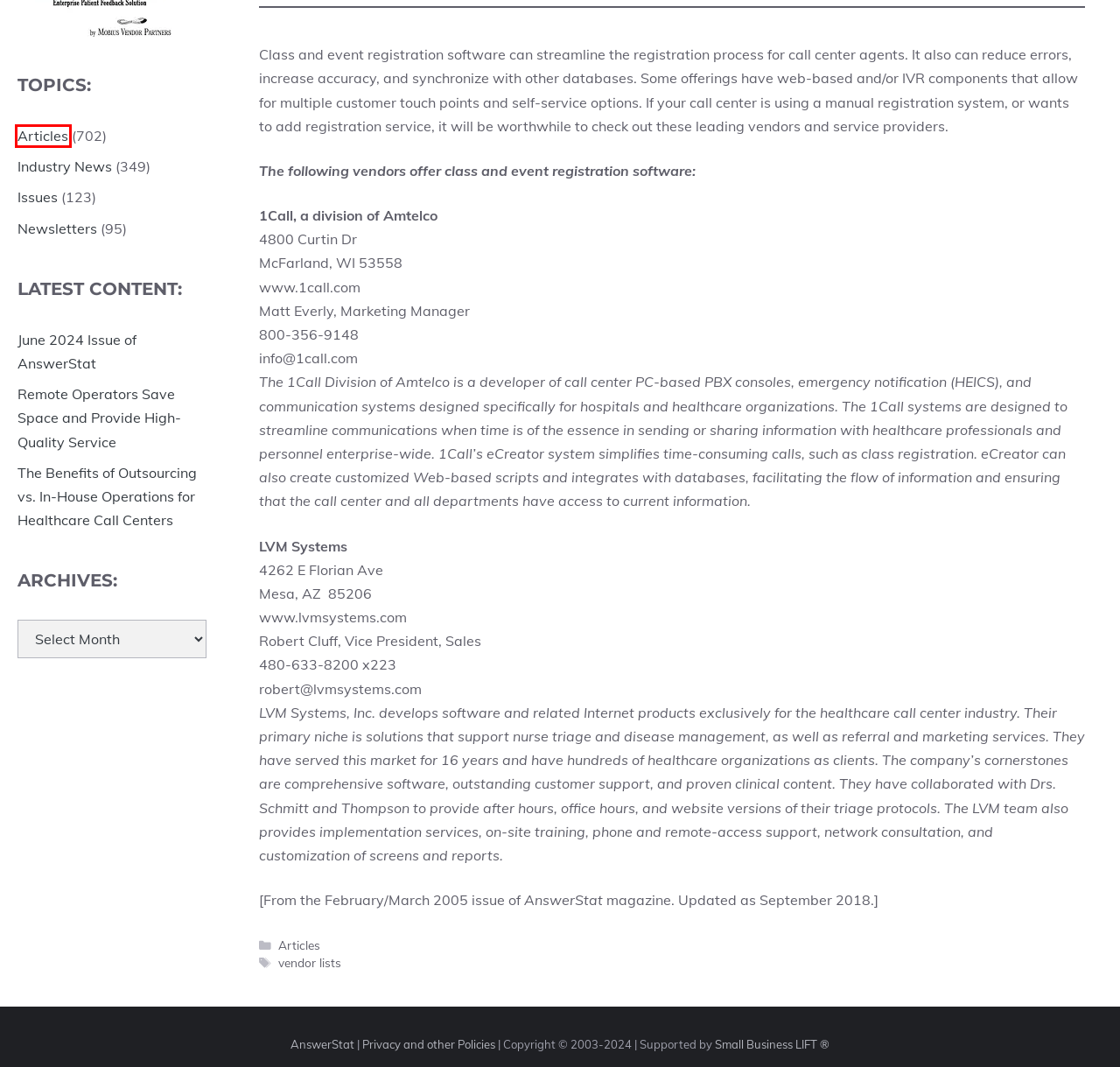Examine the screenshot of the webpage, noting the red bounding box around a UI element. Pick the webpage description that best matches the new page after the element in the red bounding box is clicked. Here are the candidates:
A. AnswerStat: Feb/Mar 2005 Issue
B. Remote Operators Save Space and Provide High-Quality Service
C. Marketing Agency and Strategy Practice | Small Business LIFT
D. vendor lists Archives - AnswerStat
E. The June 2024 Issue of AnswerStat
F. Articles Archives - AnswerStat
G. Issues Archives - AnswerStat
H. The Benefits of Outsourcing vs. In-House Operations for Healthcare Call Centers

F